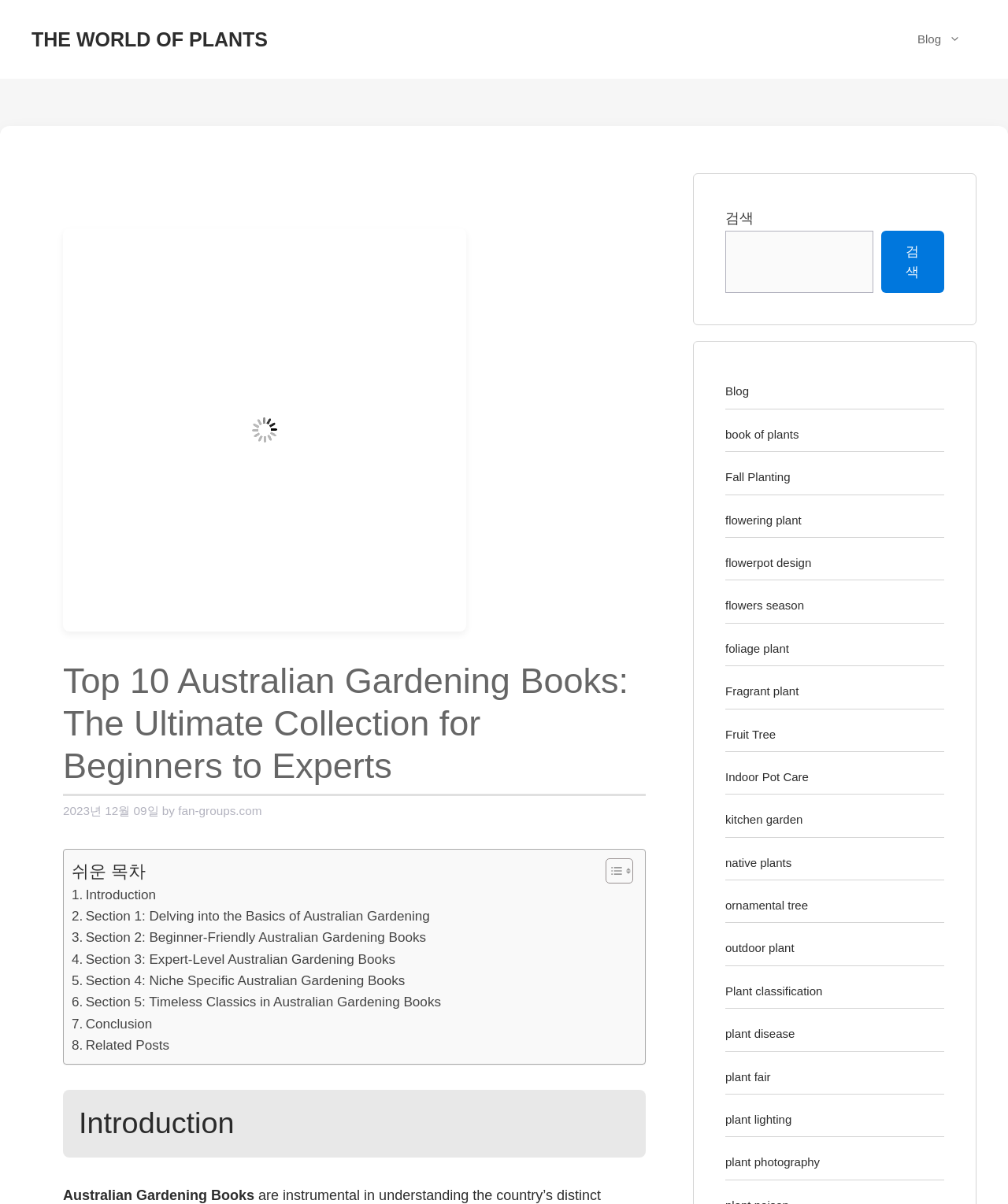What is the date of the article?
Please answer the question as detailed as possible based on the image.

I found the date by looking at the time element with the text '2023년 12월 09일' which is located below the header element.